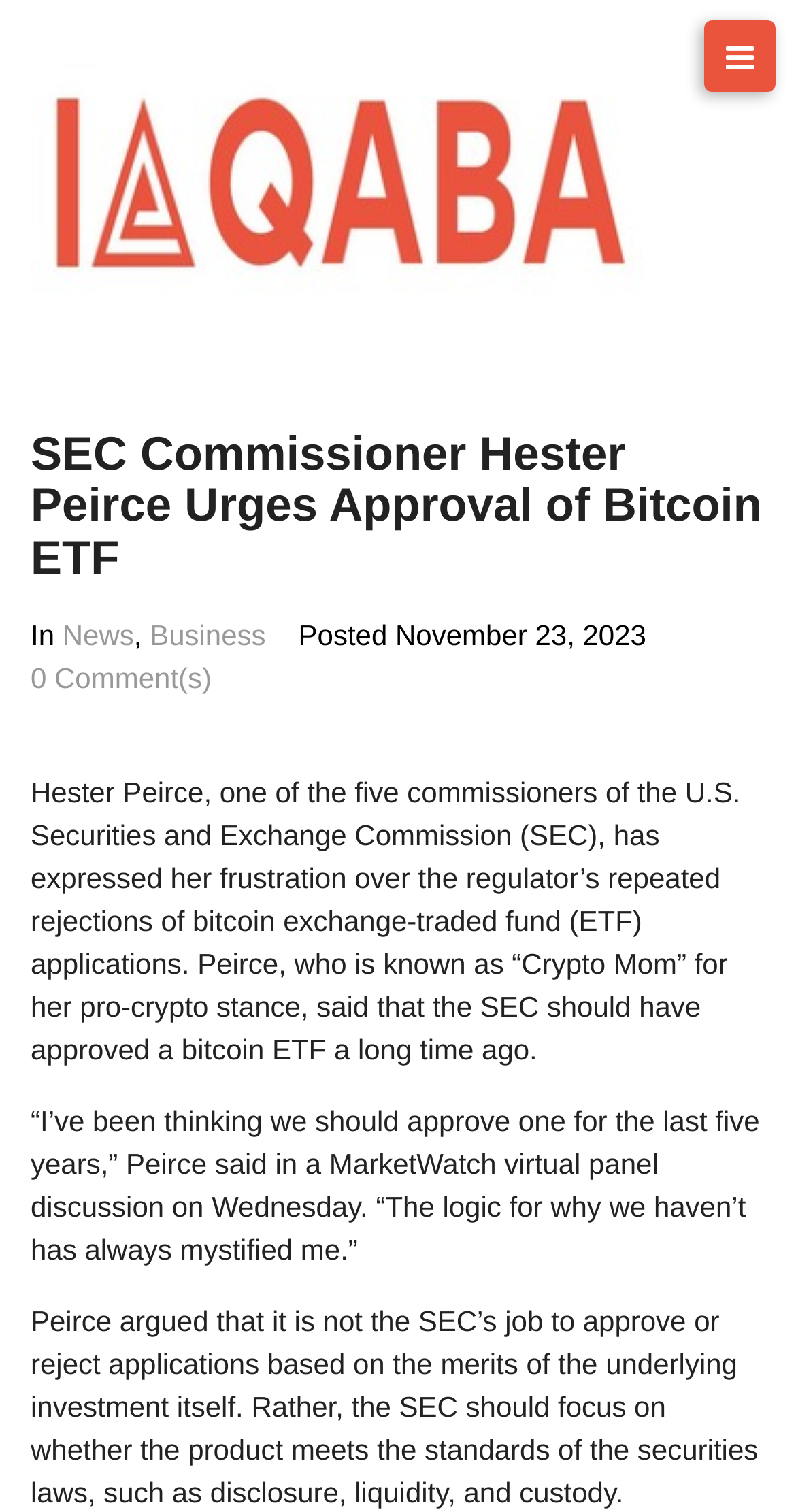What is the focus of the SEC's approval process?
Please elaborate on the answer to the question with detailed information.

According to the webpage, Hester Peirce argues that the SEC should focus on whether the product meets the standards of the securities laws, such as disclosure, liquidity, and custody, rather than the merits of the underlying investment itself.